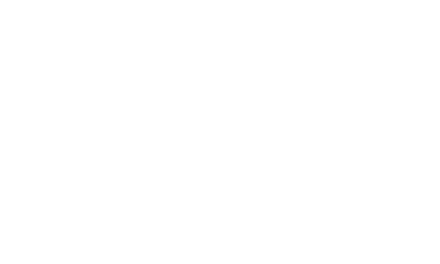Offer a detailed explanation of the image's components.

This image features a stylized logo of "Kunming Be Queen Import & Export Co., Ltd." The logo is designed to embody the company's identity, emphasizing its role in international trade. The company specializes in a variety of products, including personal care items such as skincare, hair growth, and body care products. The overall aesthetic reflects professionalism and quality, aligning with its mission to provide customized solutions and products to clients worldwide. The logo serves as a visual anchor for the company's brand presence on the webpage.